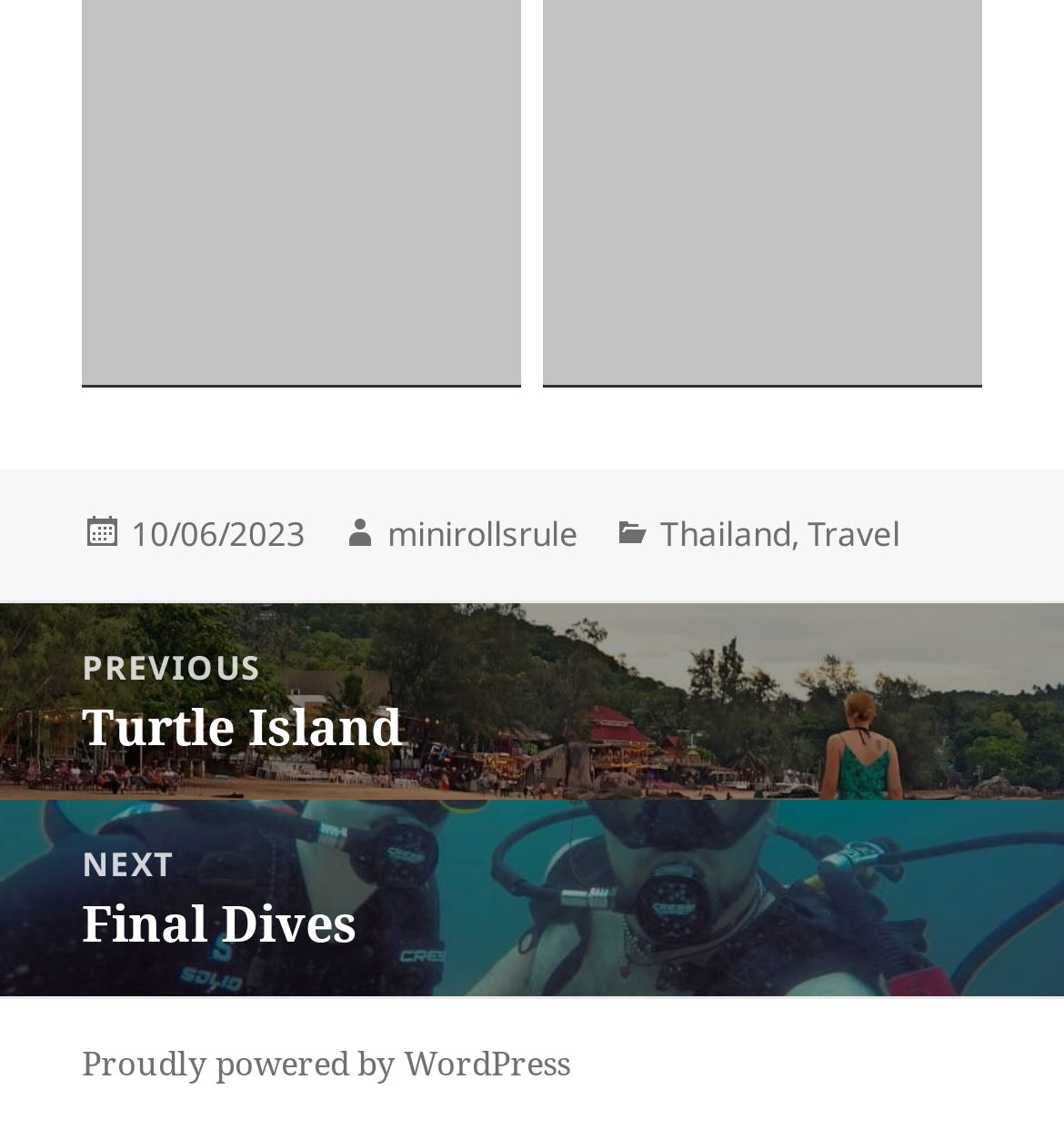Given the following UI element description: "Previous Previous post: Turtle Island", find the bounding box coordinates in the webpage screenshot.

[0.0, 0.534, 1.0, 0.708]